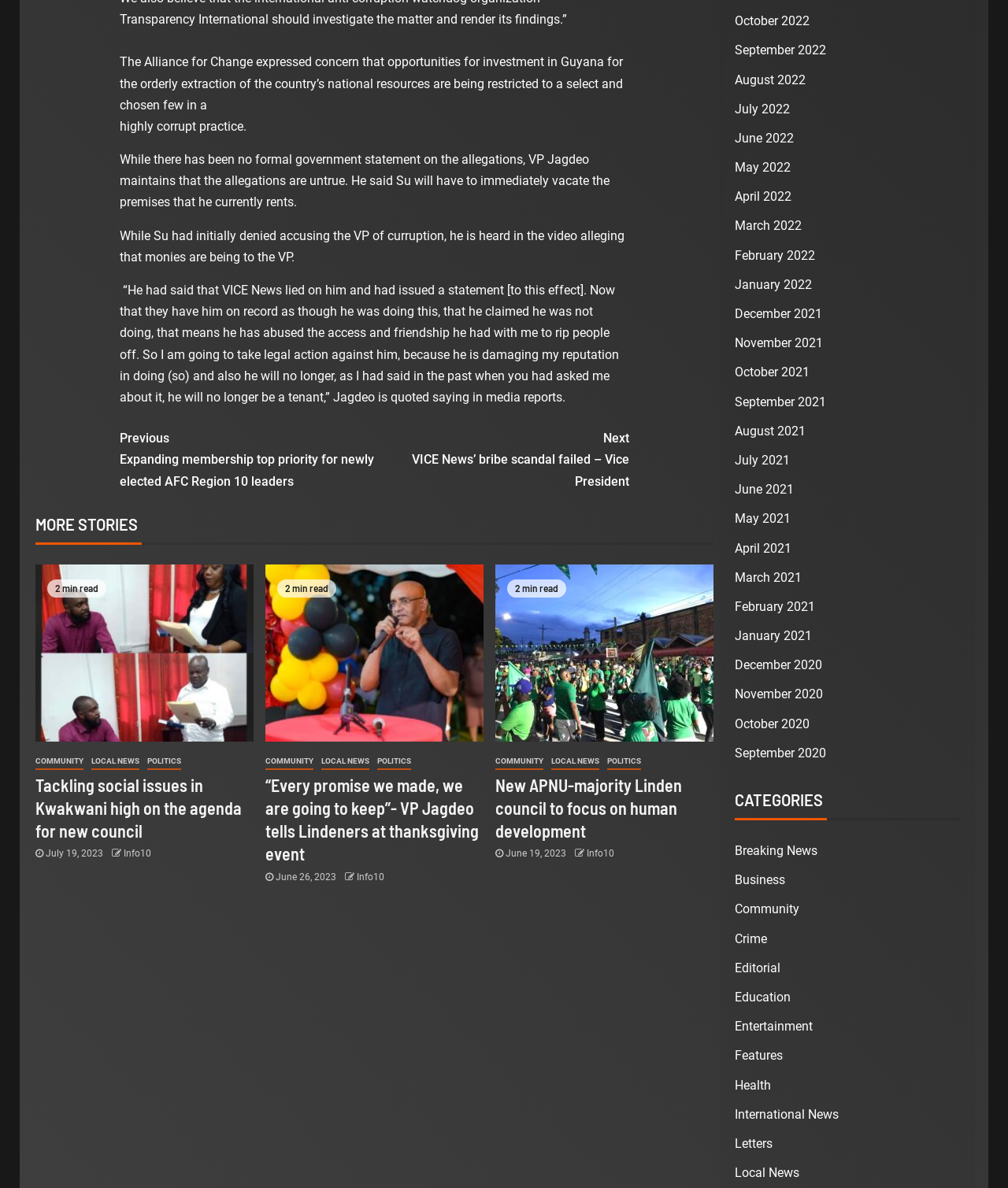Please identify the bounding box coordinates of the element I should click to complete this instruction: 'Visit 'COMMUNITY''. The coordinates should be given as four float numbers between 0 and 1, like this: [left, top, right, bottom].

[0.035, 0.634, 0.083, 0.648]